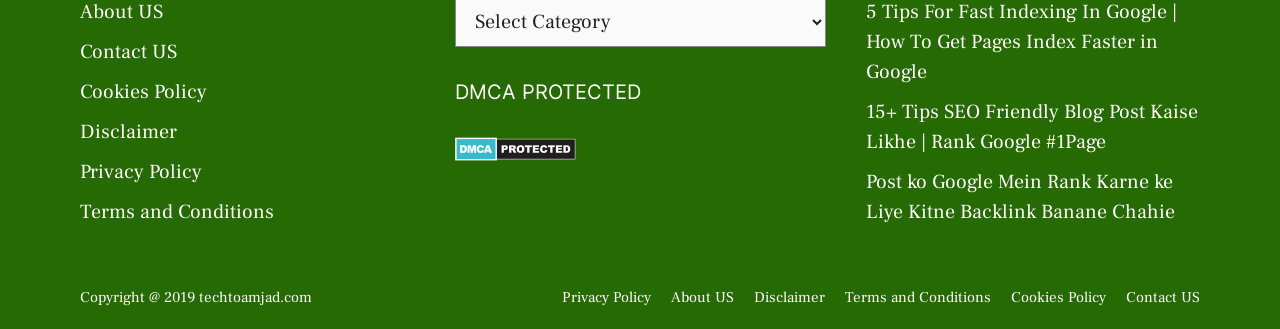Answer briefly with one word or phrase:
What is the text above the link 'DMCA.com Protection Status'?

DMCA PROTECTED